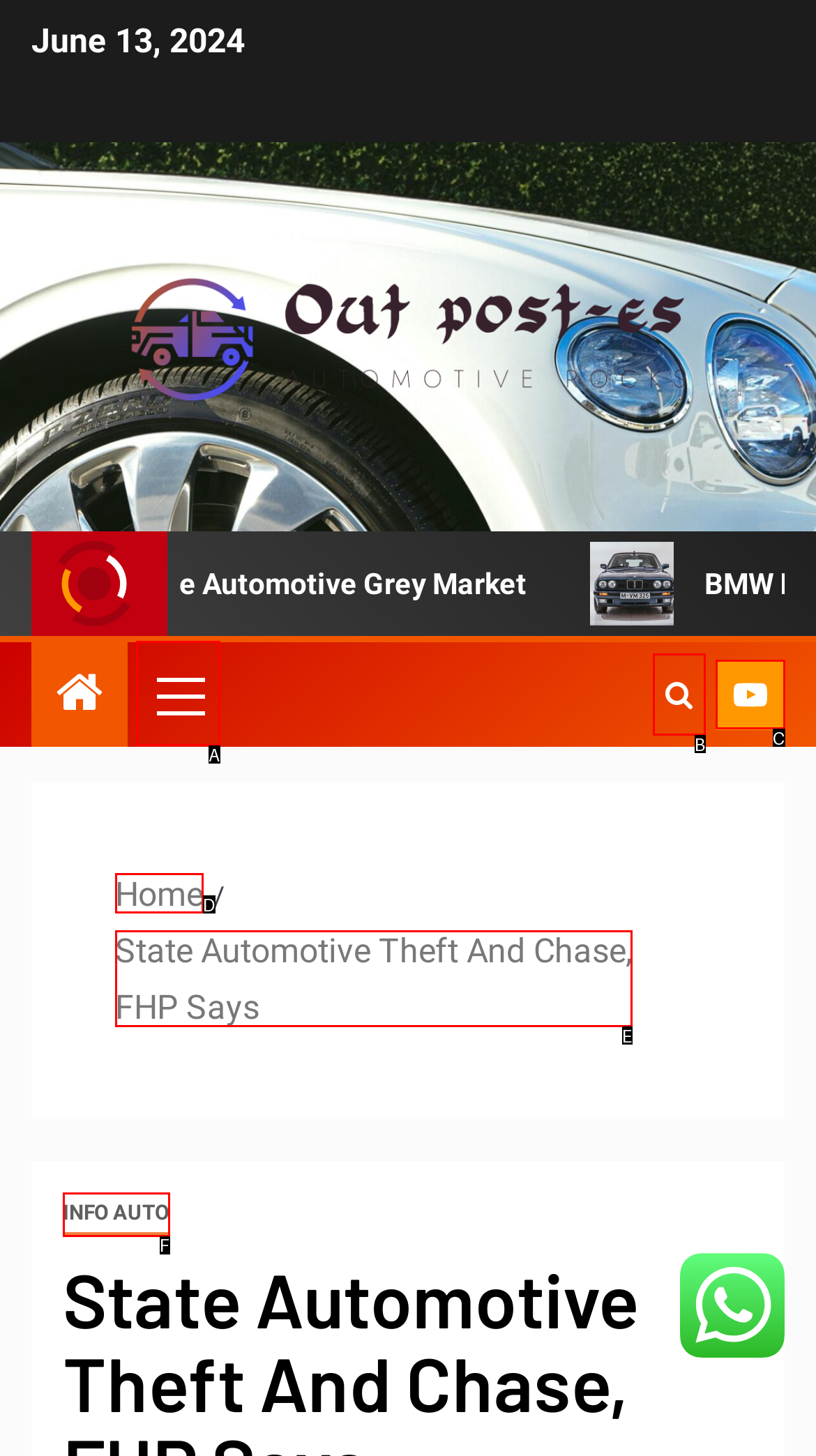Find the HTML element that suits the description: Home
Indicate your answer with the letter of the matching option from the choices provided.

D